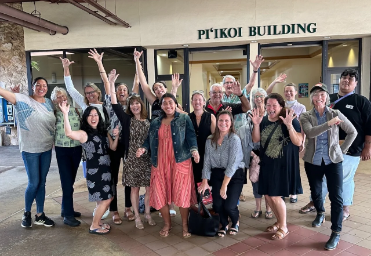Please examine the image and provide a detailed answer to the question: What type of event is likely taking place in the image?

The caption suggests that the event is community-focused, likely tied to local initiatives or gatherings, as indicated by the nearby signage of the building and the surrounding context about local schools and community efforts.